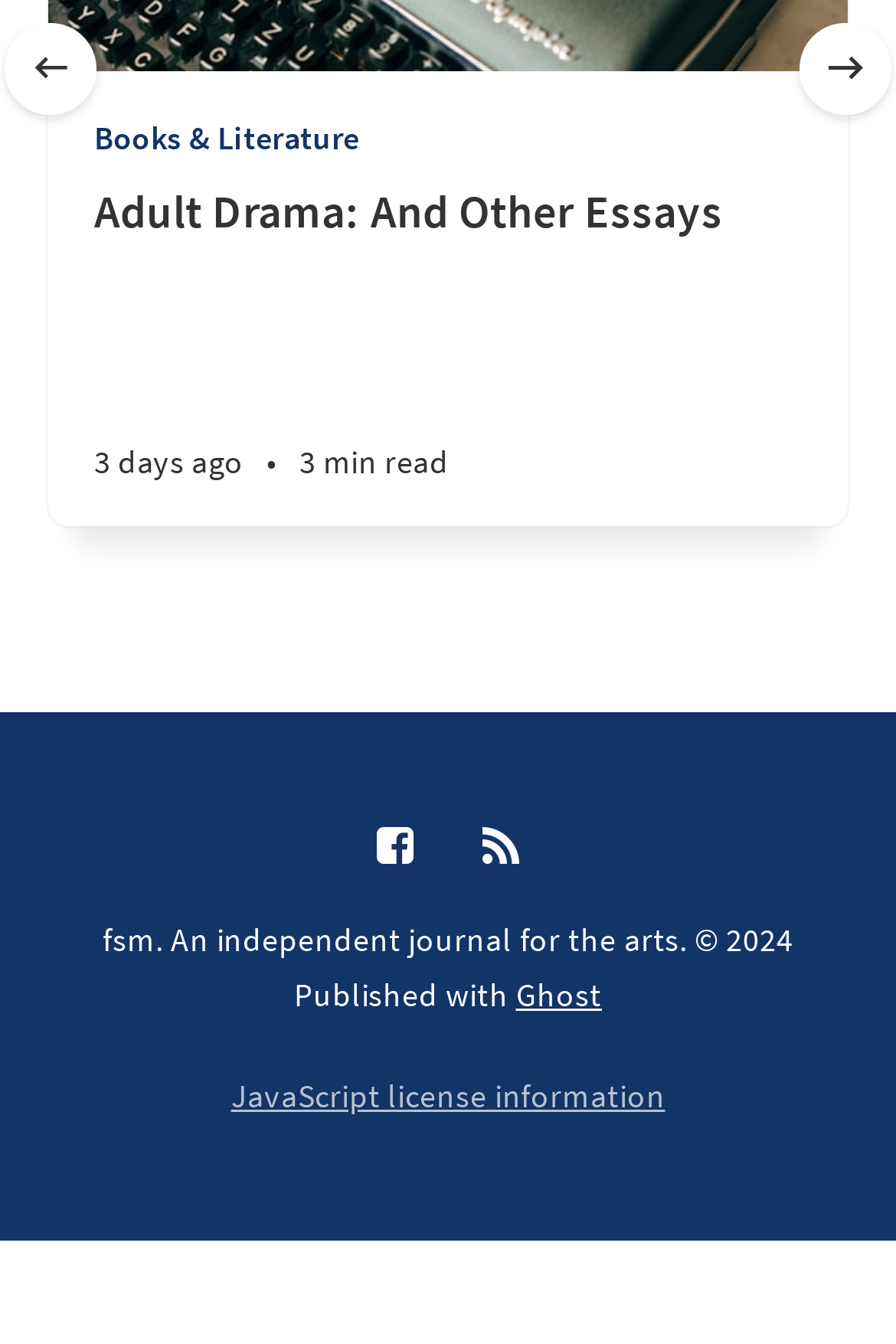Determine the bounding box coordinates of the clickable area required to perform the following instruction: "Go to 'Facebook'". The coordinates should be represented as four float numbers between 0 and 1: [left, top, right, bottom].

[0.421, 0.615, 0.462, 0.646]